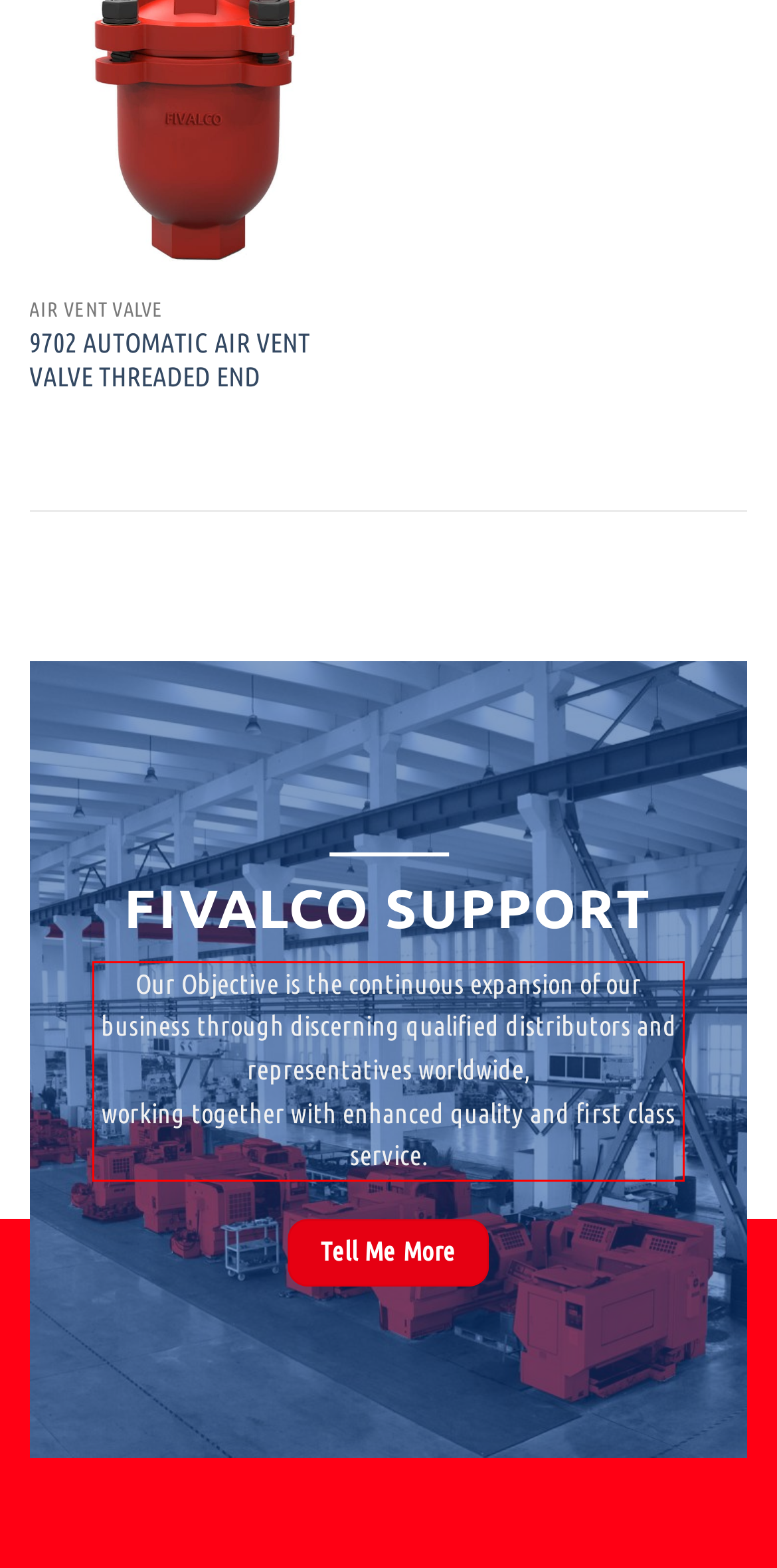Look at the screenshot of the webpage, locate the red rectangle bounding box, and generate the text content that it contains.

Our Objective is the continuous expansion of our business through discerning qualified distributors and representatives worldwide, working together with enhanced quality and first class service.